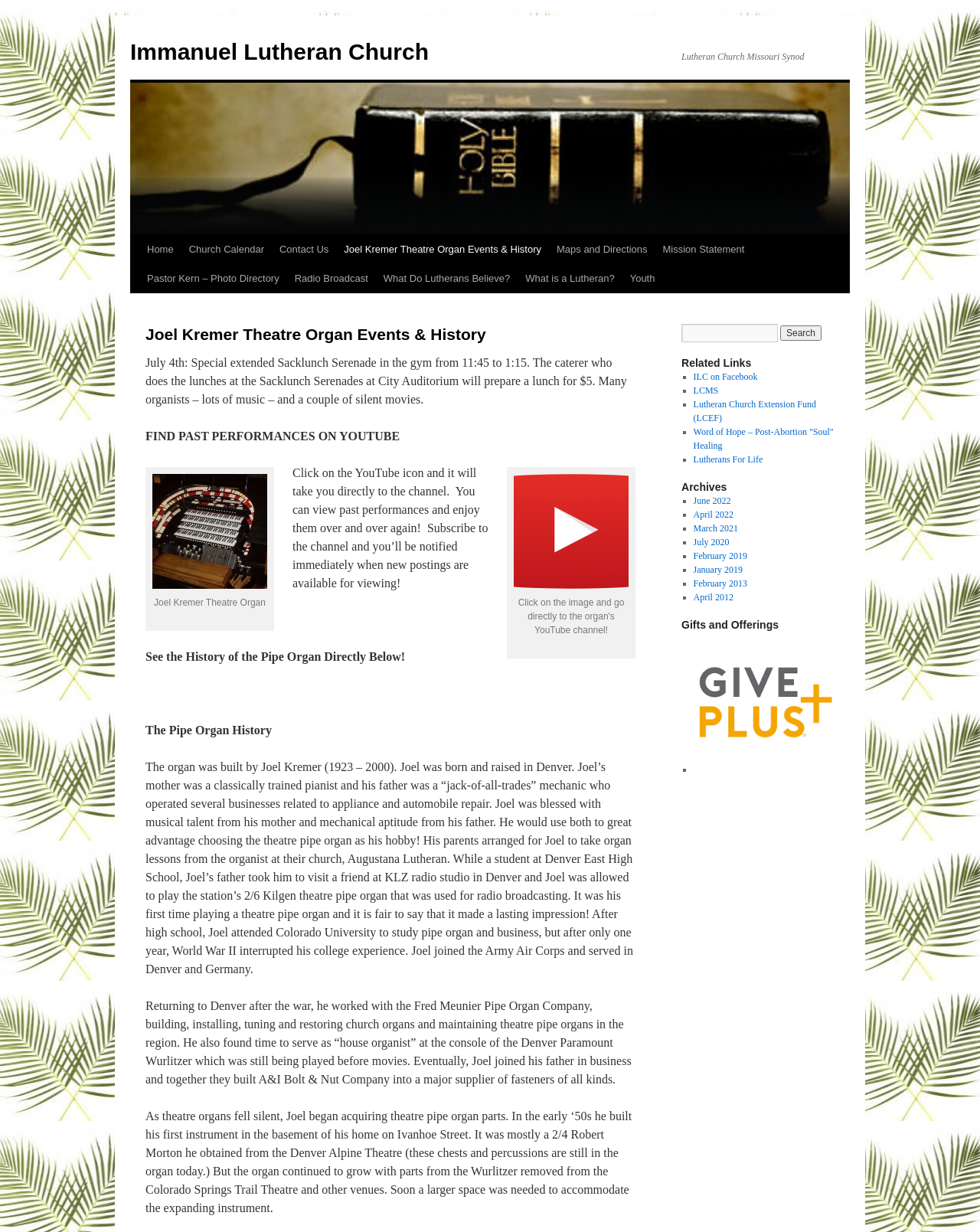Find and indicate the bounding box coordinates of the region you should select to follow the given instruction: "Read about the history of the pipe organ".

[0.148, 0.588, 0.277, 0.598]